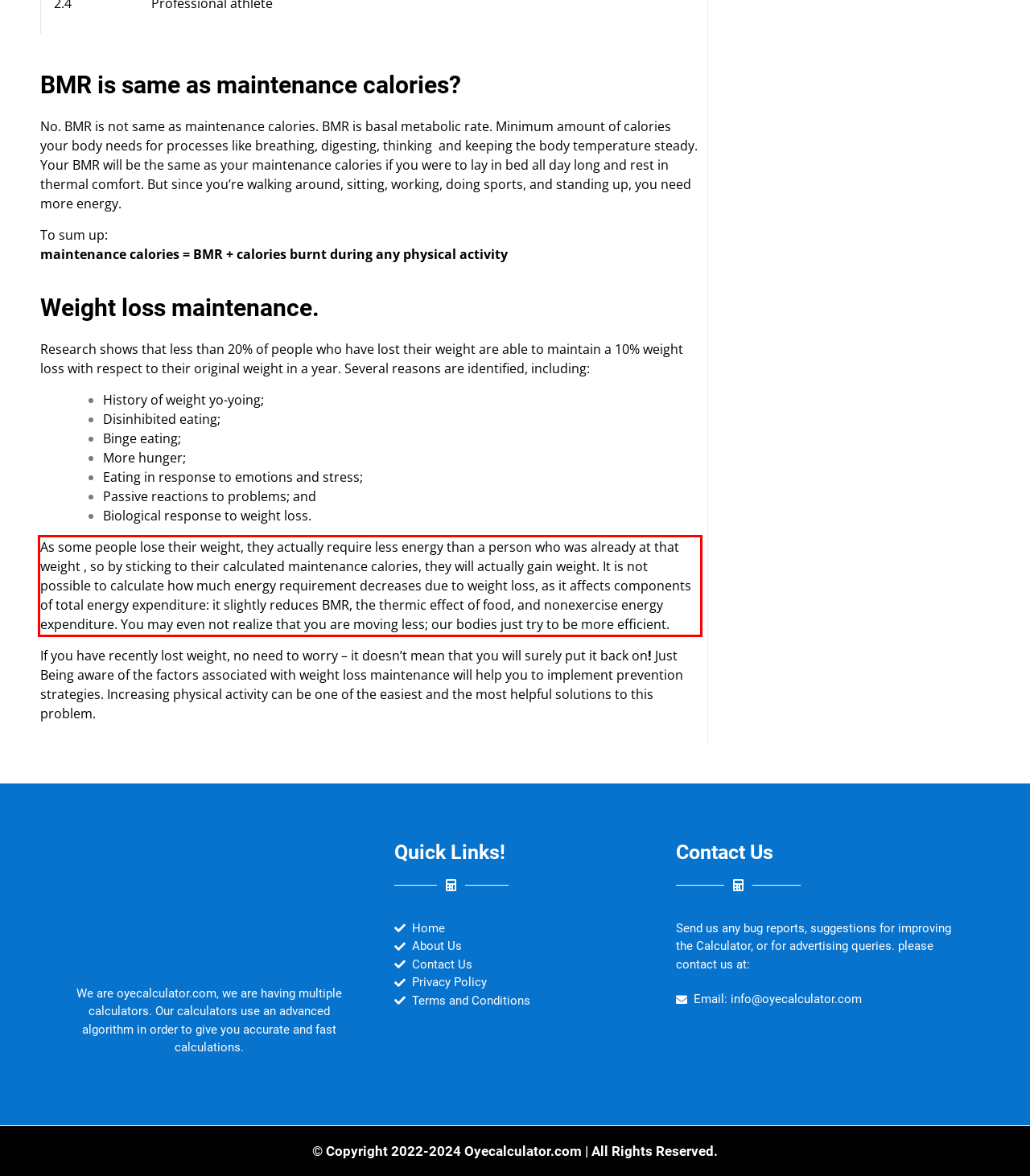Examine the screenshot of the webpage, locate the red bounding box, and generate the text contained within it.

As some people lose their weight, they actually require less energy than a person who was already at that weight , so by sticking to their calculated maintenance calories, they will actually gain weight. It is not possible to calculate how much energy requirement decreases due to weight loss, as it affects components of total energy expenditure: it slightly reduces BMR, the thermic effect of food, and nonexercise energy expenditure. You may even not realize that you are moving less; our bodies just try to be more efficient.